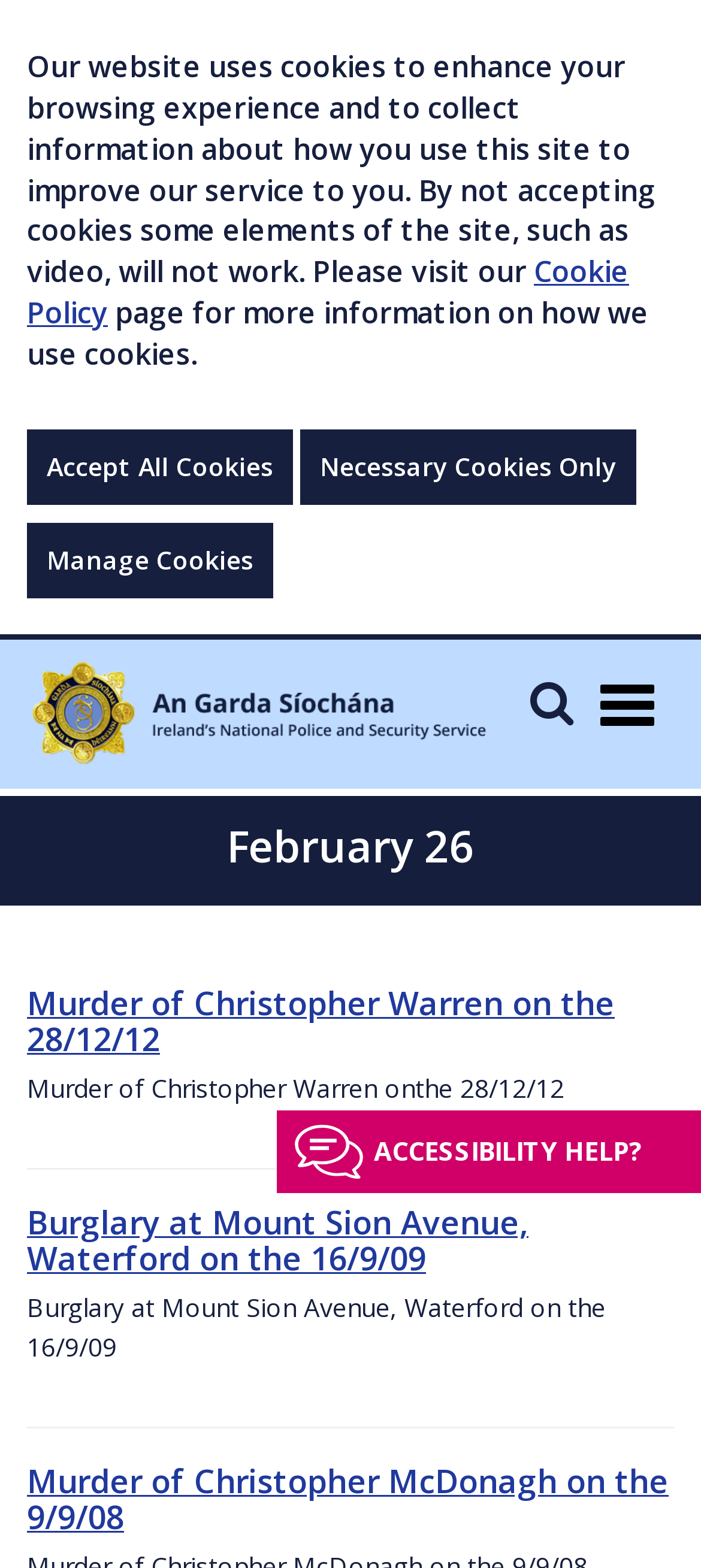Using the provided description Toggle navigation, find the bounding box coordinates for the UI element. Provide the coordinates in (top-left x, top-left y, bottom-right x, bottom-right y) format, ensuring all values are between 0 and 1.

[0.828, 0.417, 0.962, 0.474]